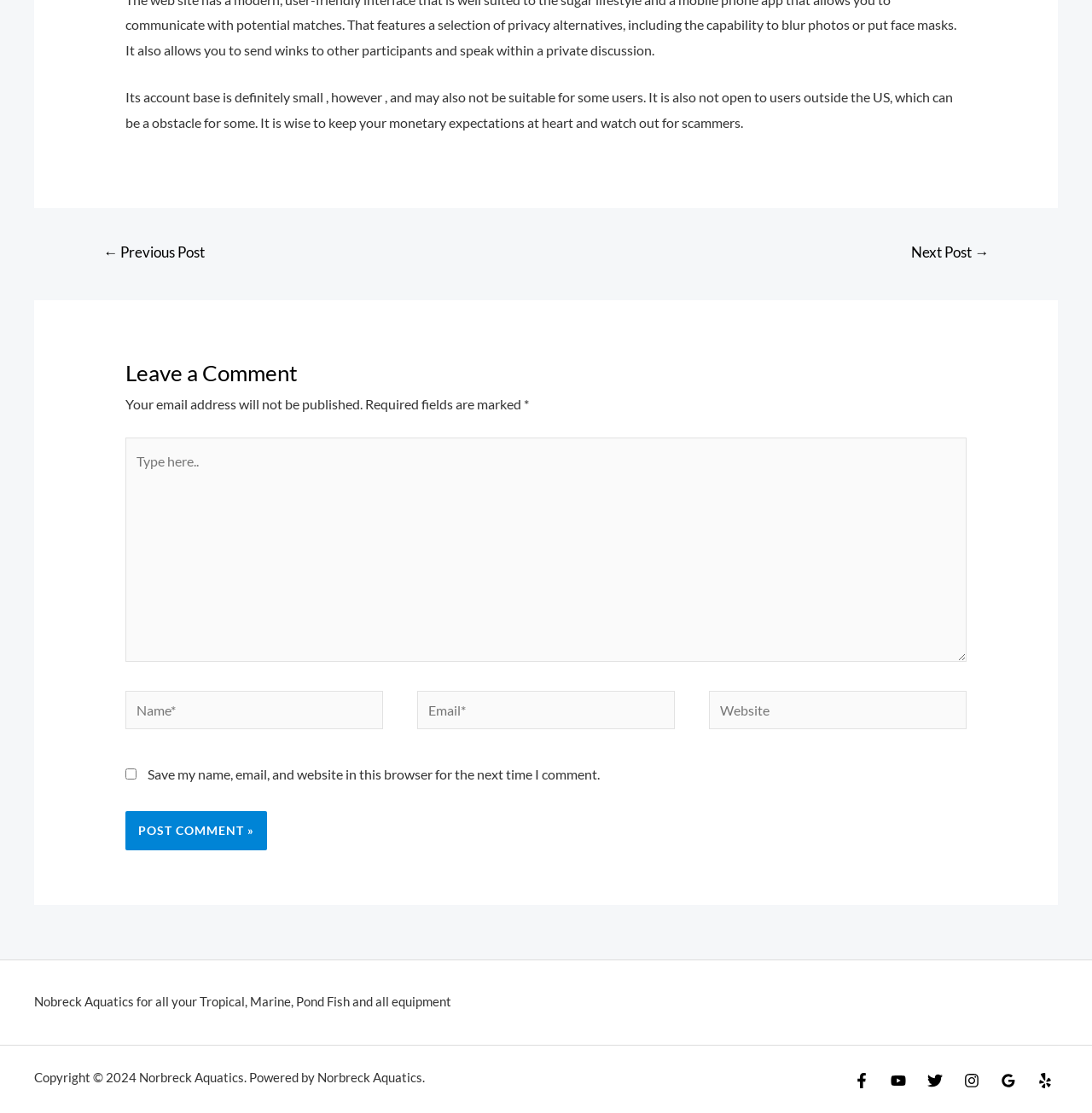Bounding box coordinates are to be given in the format (top-left x, top-left y, bottom-right x, bottom-right y). All values must be floating point numbers between 0 and 1. Provide the bounding box coordinate for the UI element described as: parent_node: Email* name="email" placeholder="Email*"

[0.382, 0.621, 0.618, 0.655]